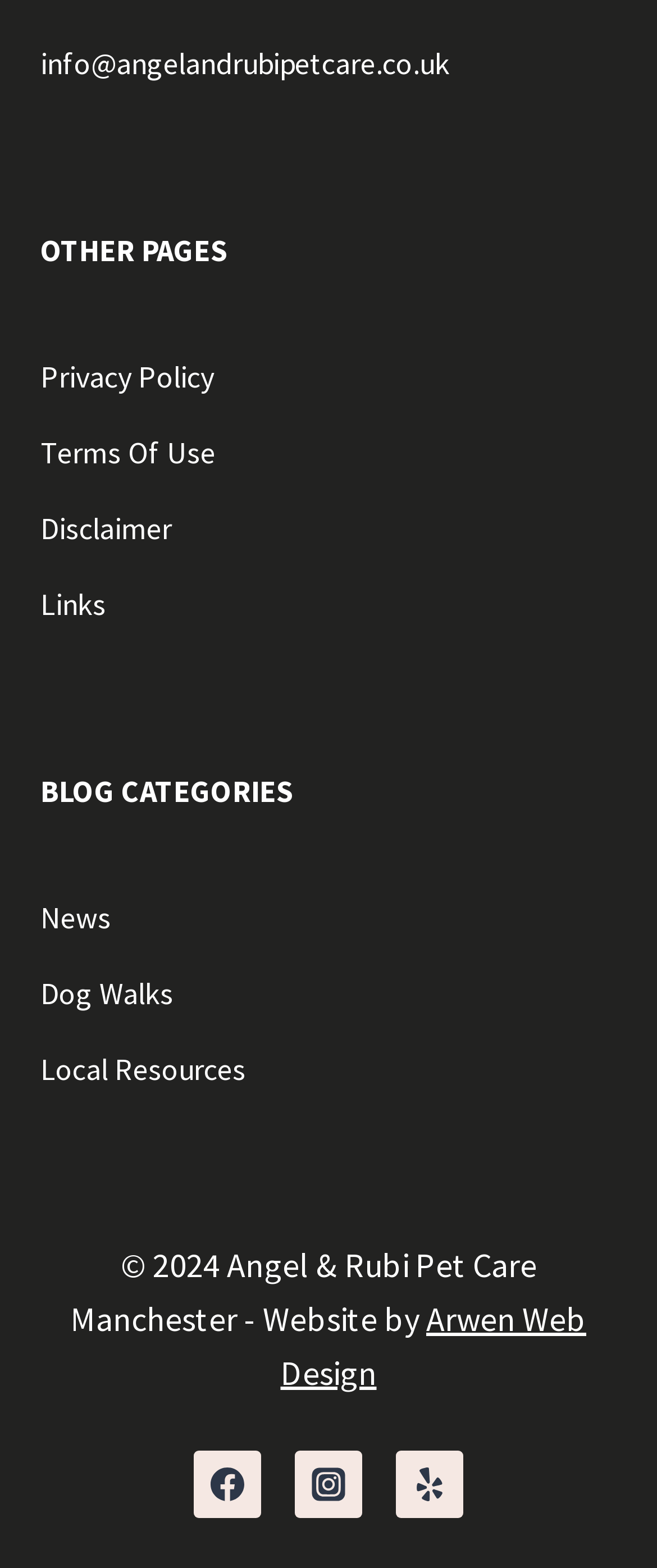What are the social media platforms linked on the webpage?
Refer to the image and provide a one-word or short phrase answer.

Facebook, Instagram, Yelp